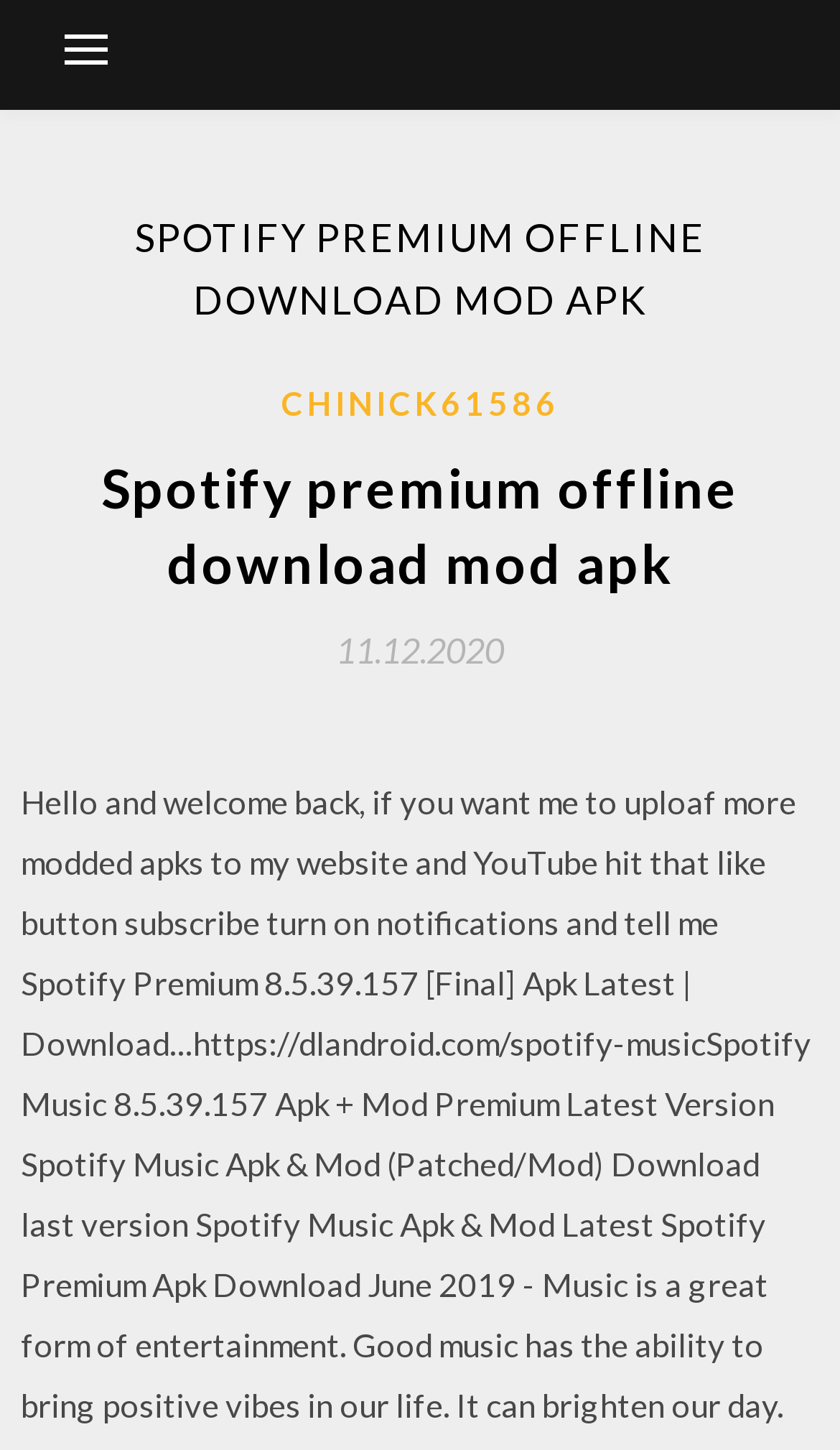Offer a thorough description of the webpage.

The webpage is about Spotify premium offline download mod apk, specifically focusing on the 2020 version. At the top-left corner, there is a button that controls the primary menu. Below the button, there is a large header that spans almost the entire width of the page, displaying the title "SPOTIFY PREMIUM OFFLINE DOWNLOAD MOD APK" in a prominent font.

Underneath the header, there is another section that contains a link to "CHINICK61586" on the left side, and a heading that repeats the title "Spotify premium offline download mod apk" on the right side. Below this section, there is a link to a specific date, "11.12.2020", which is accompanied by a time element.